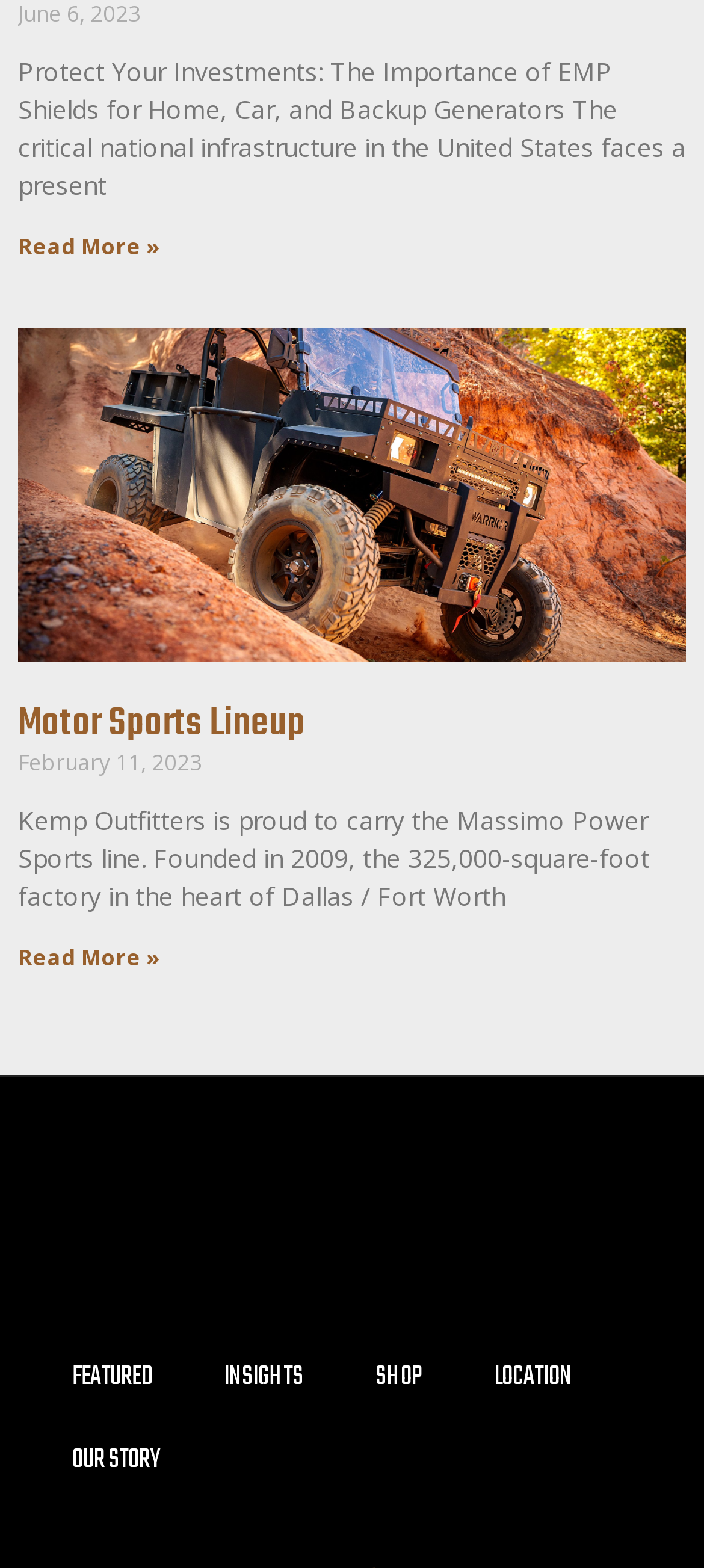What is the date mentioned in the second article?
Please answer the question as detailed as possible.

The date mentioned in the second article is February 11, 2023, as indicated by the StaticText element with this text value.